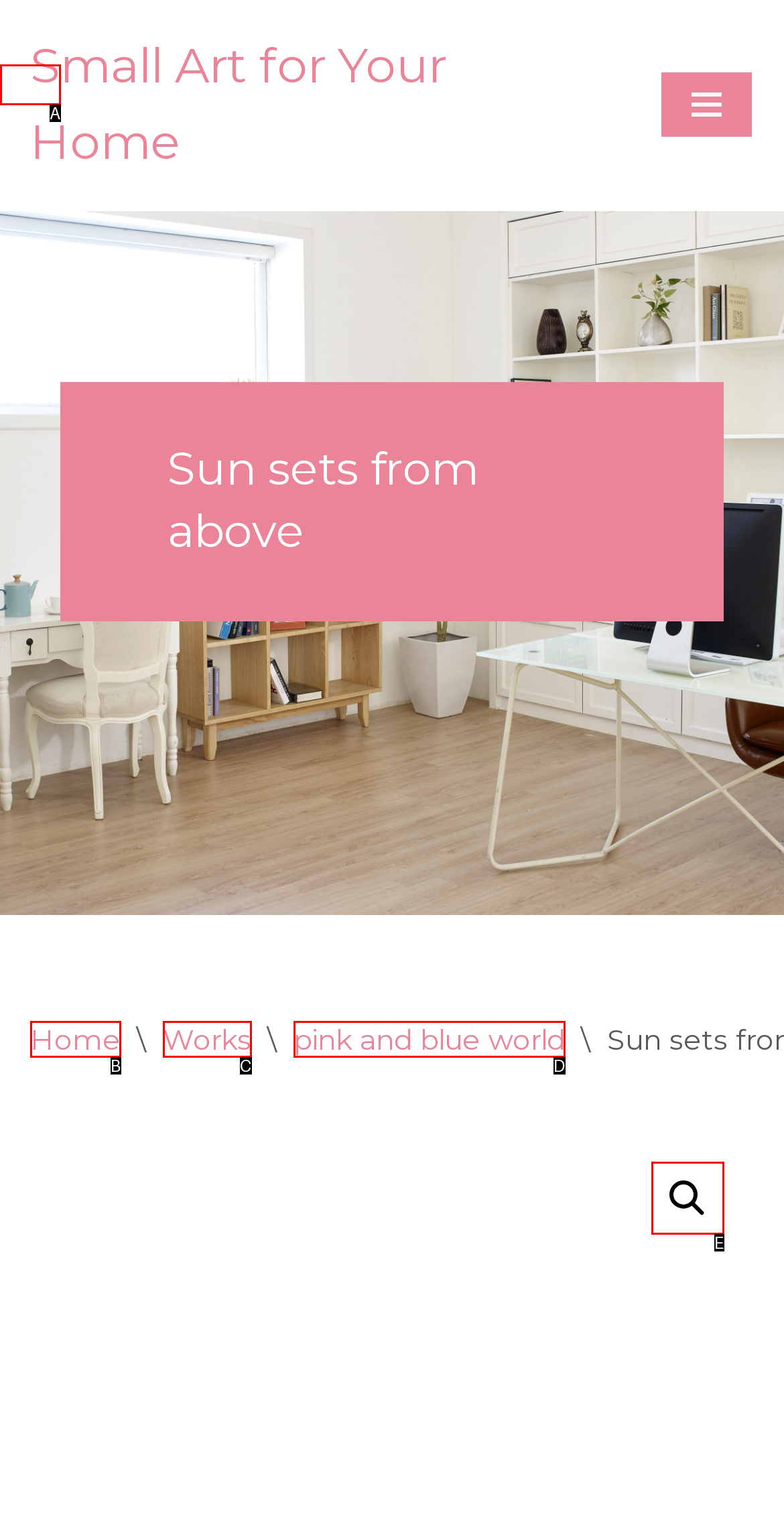Given the description: Skip to content, identify the HTML element that corresponds to it. Respond with the letter of the correct option.

A